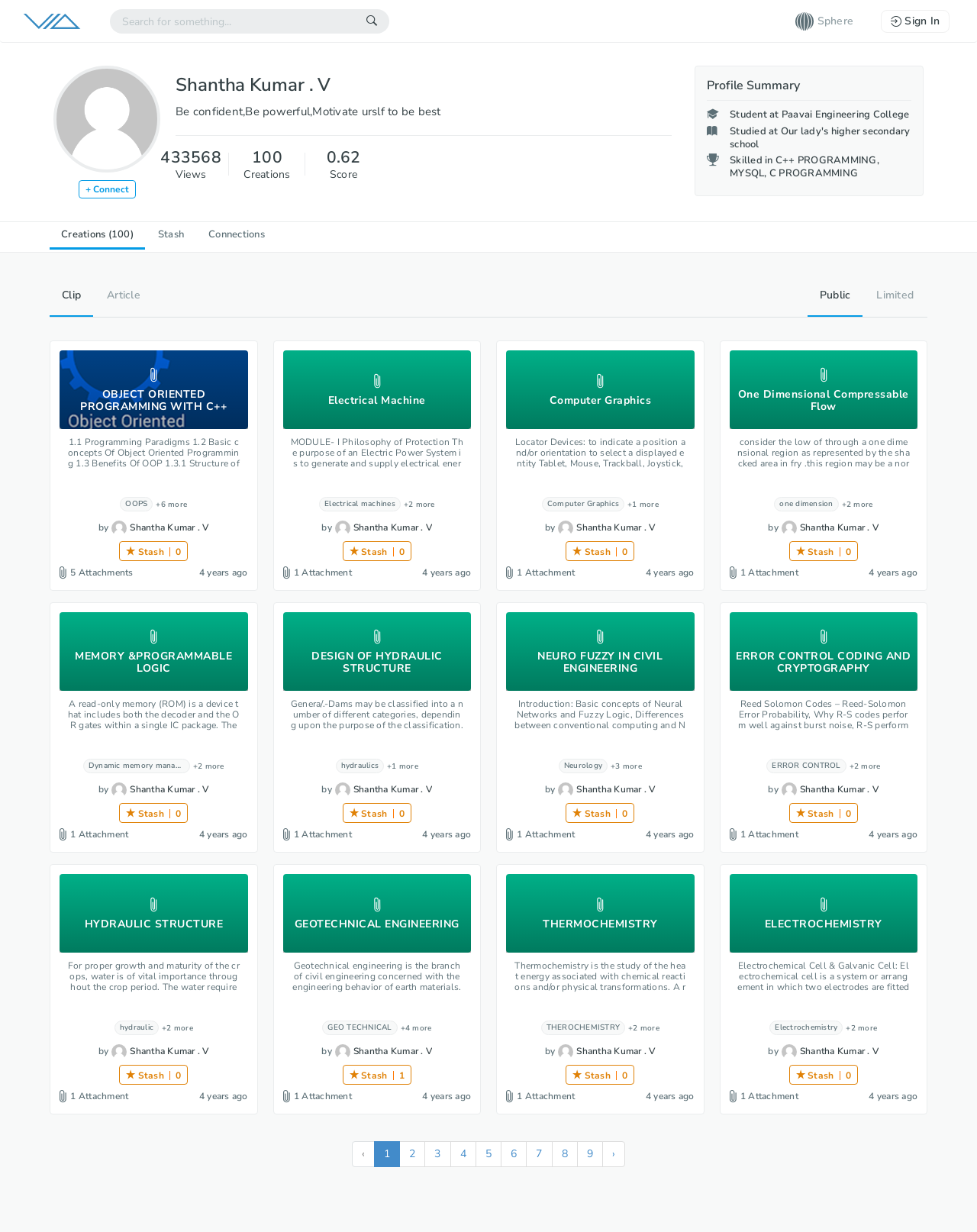Find the bounding box coordinates for the element that must be clicked to complete the instruction: "Explore Electrical Machine". The coordinates should be four float numbers between 0 and 1, indicated as [left, top, right, bottom].

[0.289, 0.284, 0.482, 0.348]